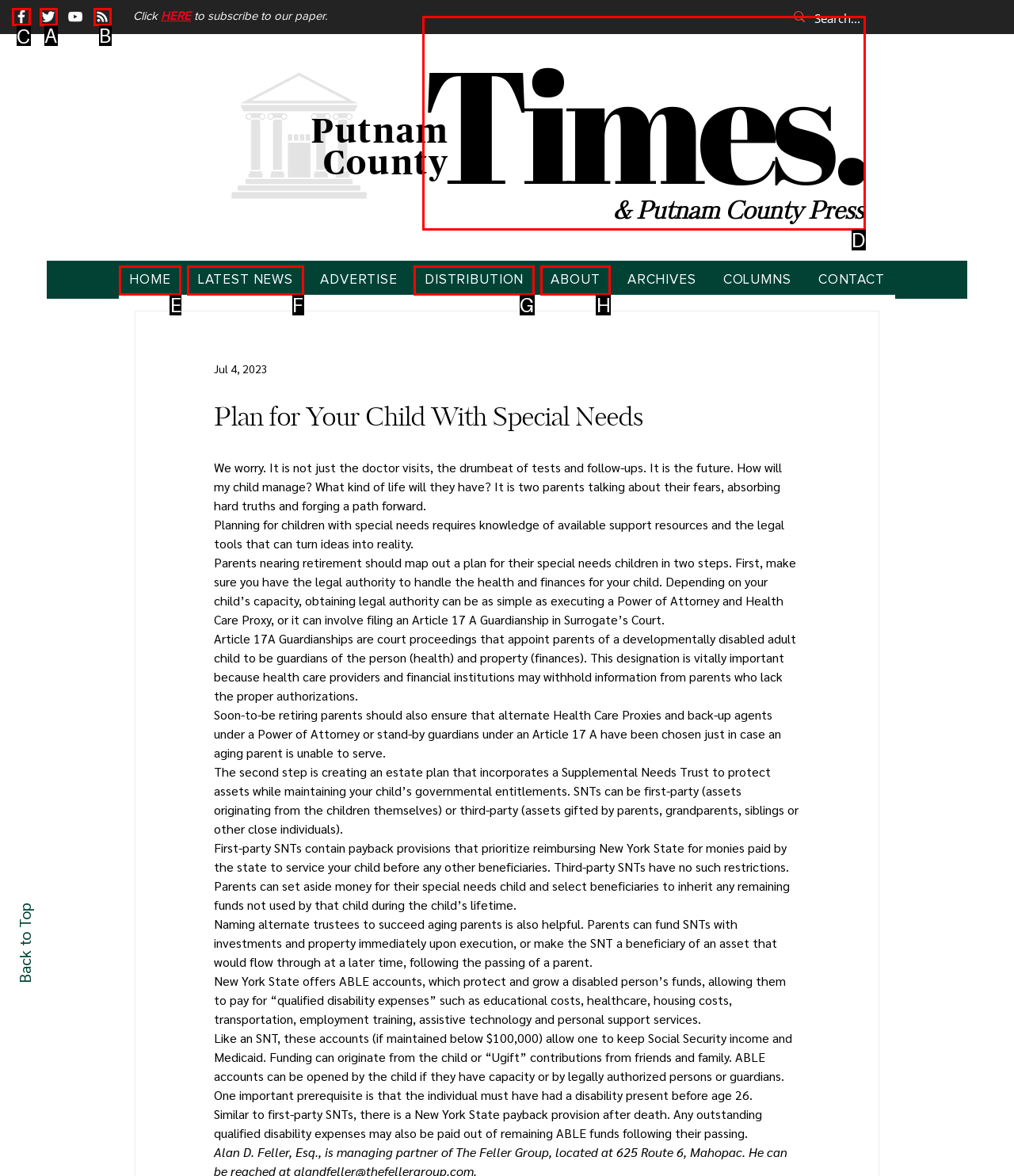Which HTML element should be clicked to fulfill the following task: Click on Facebook?
Reply with the letter of the appropriate option from the choices given.

C